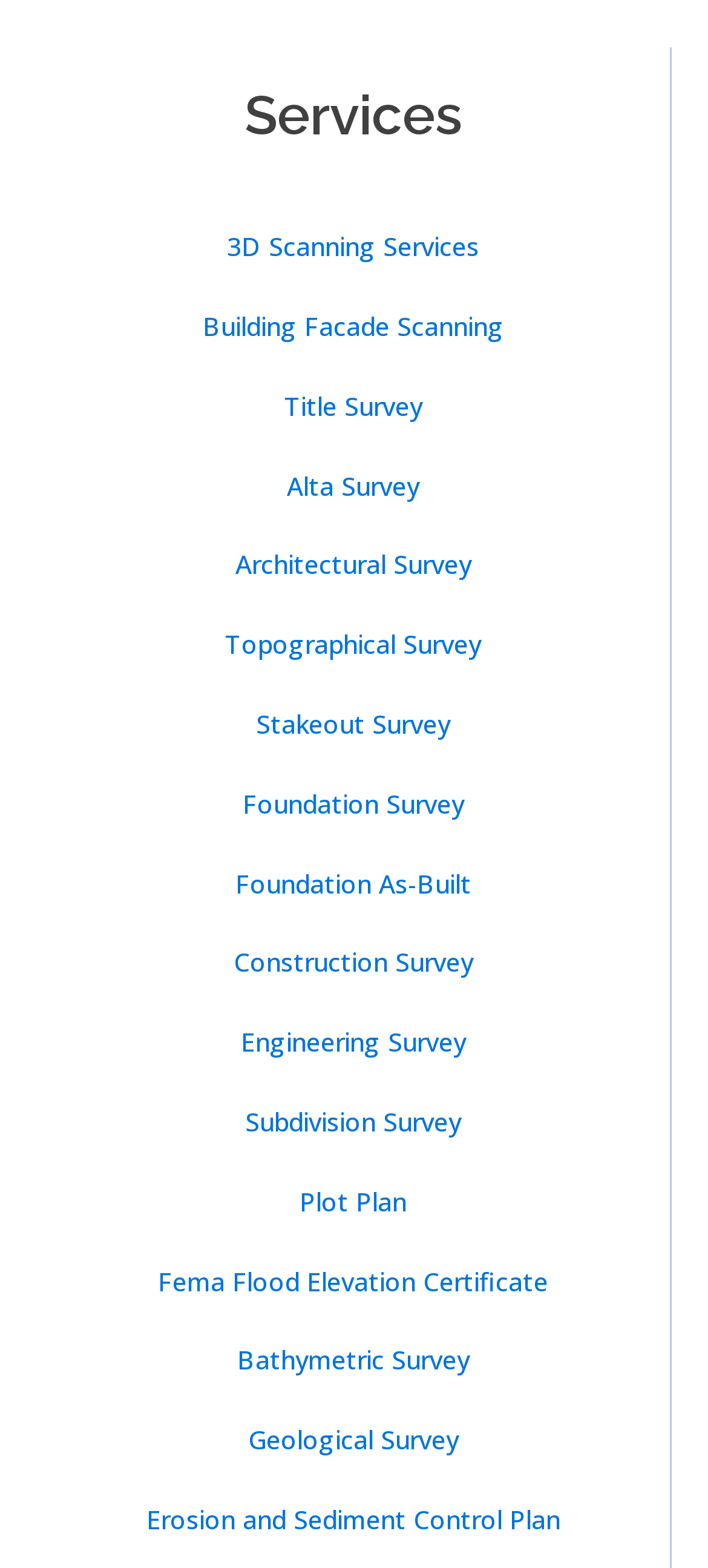What is the last service listed?
Please respond to the question thoroughly and include all relevant details.

I looked at the last link under the 'Services' heading, and it says 'Erosion and Sediment Control Plan'.